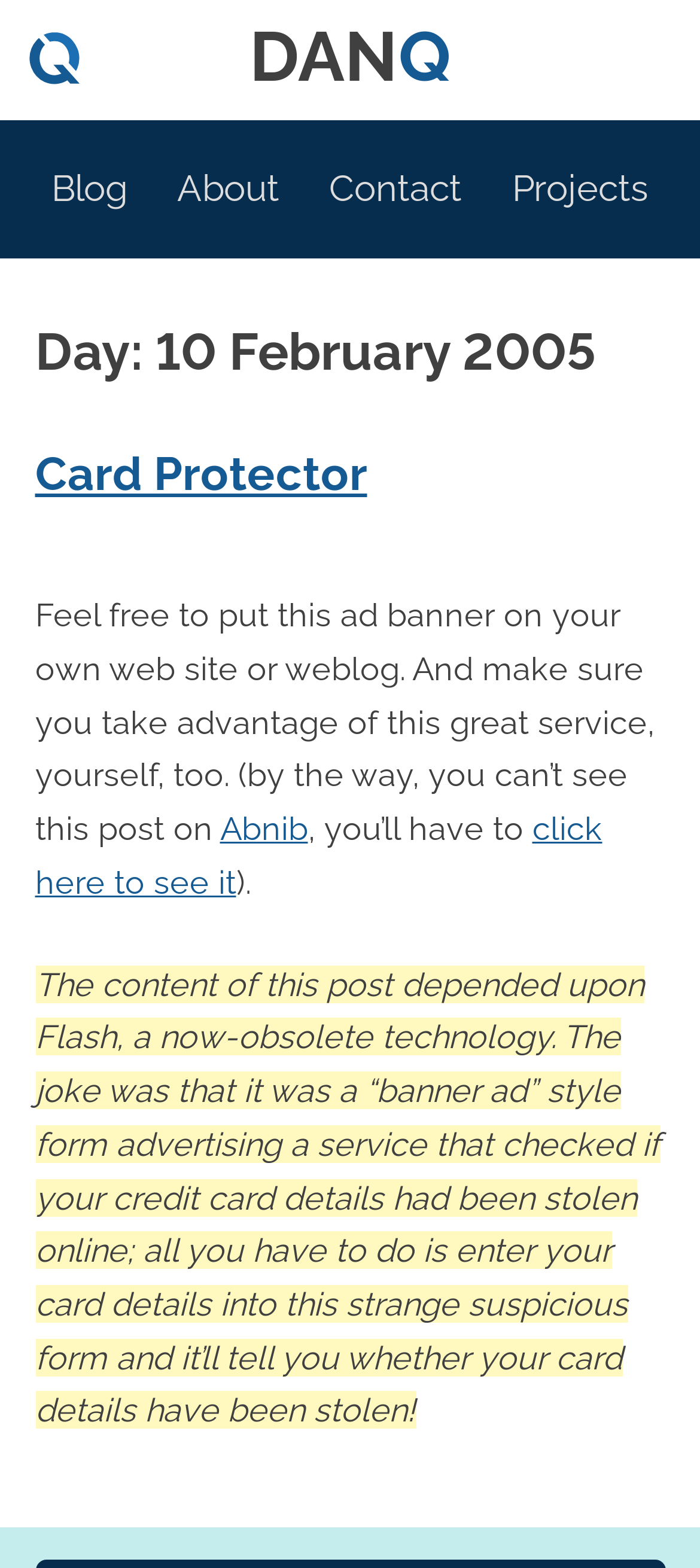What is the date mentioned on the webpage?
Please provide a detailed answer to the question.

I found the date '10 February 2005' mentioned on the webpage, which is likely the date of the blog post or the creation of the webpage.